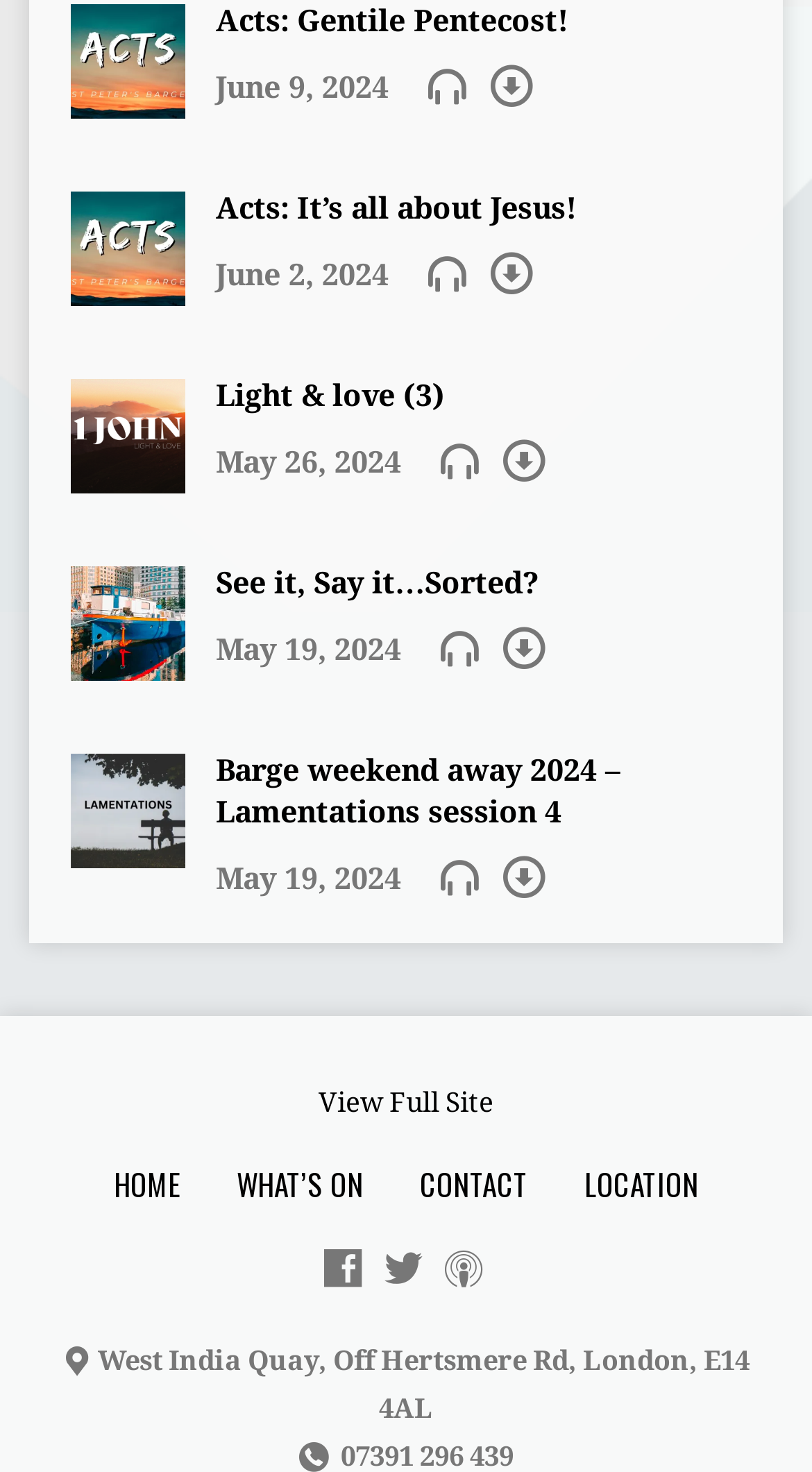Extract the bounding box coordinates of the UI element described: "What’s On". Provide the coordinates in the format [left, top, right, bottom] with values ranging from 0 to 1.

[0.291, 0.789, 0.447, 0.818]